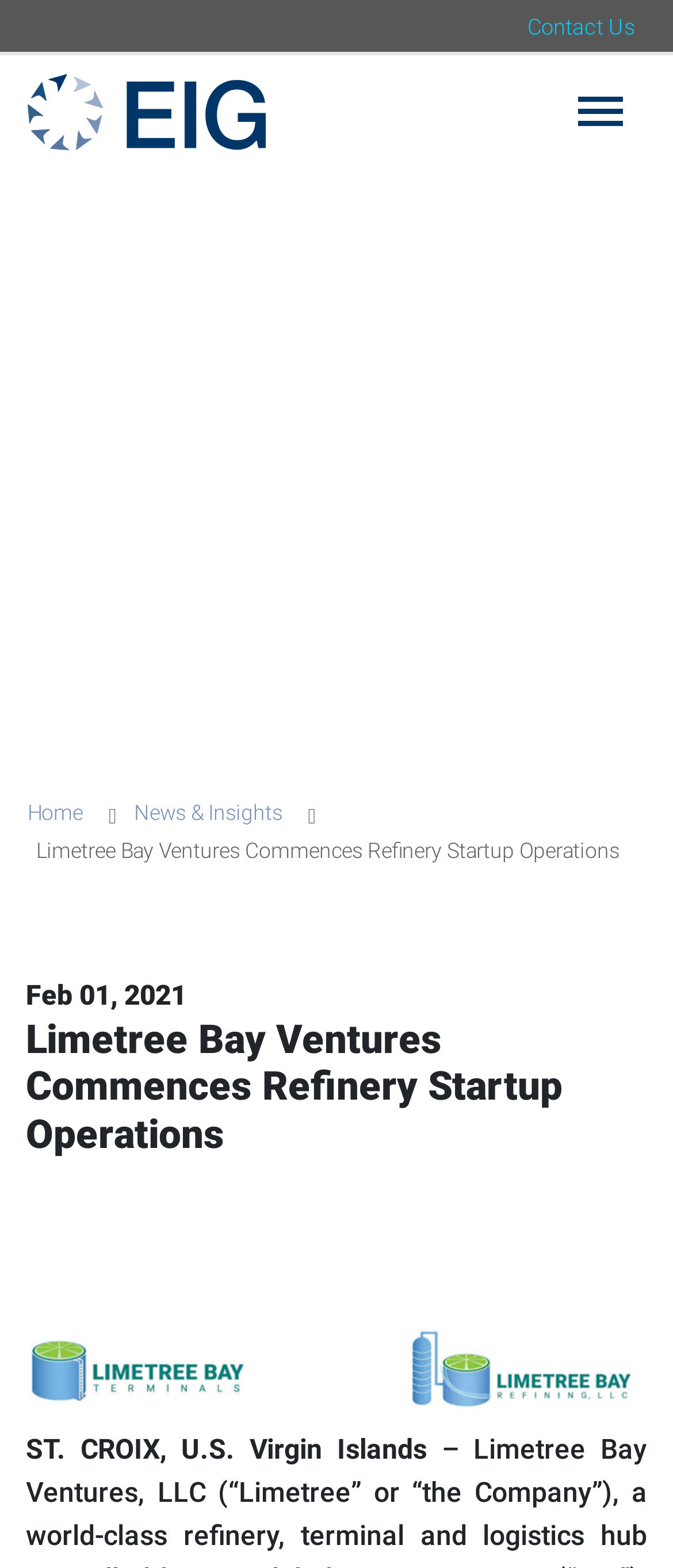How many main navigation links are there?
Look at the image and respond with a single word or a short phrase.

2